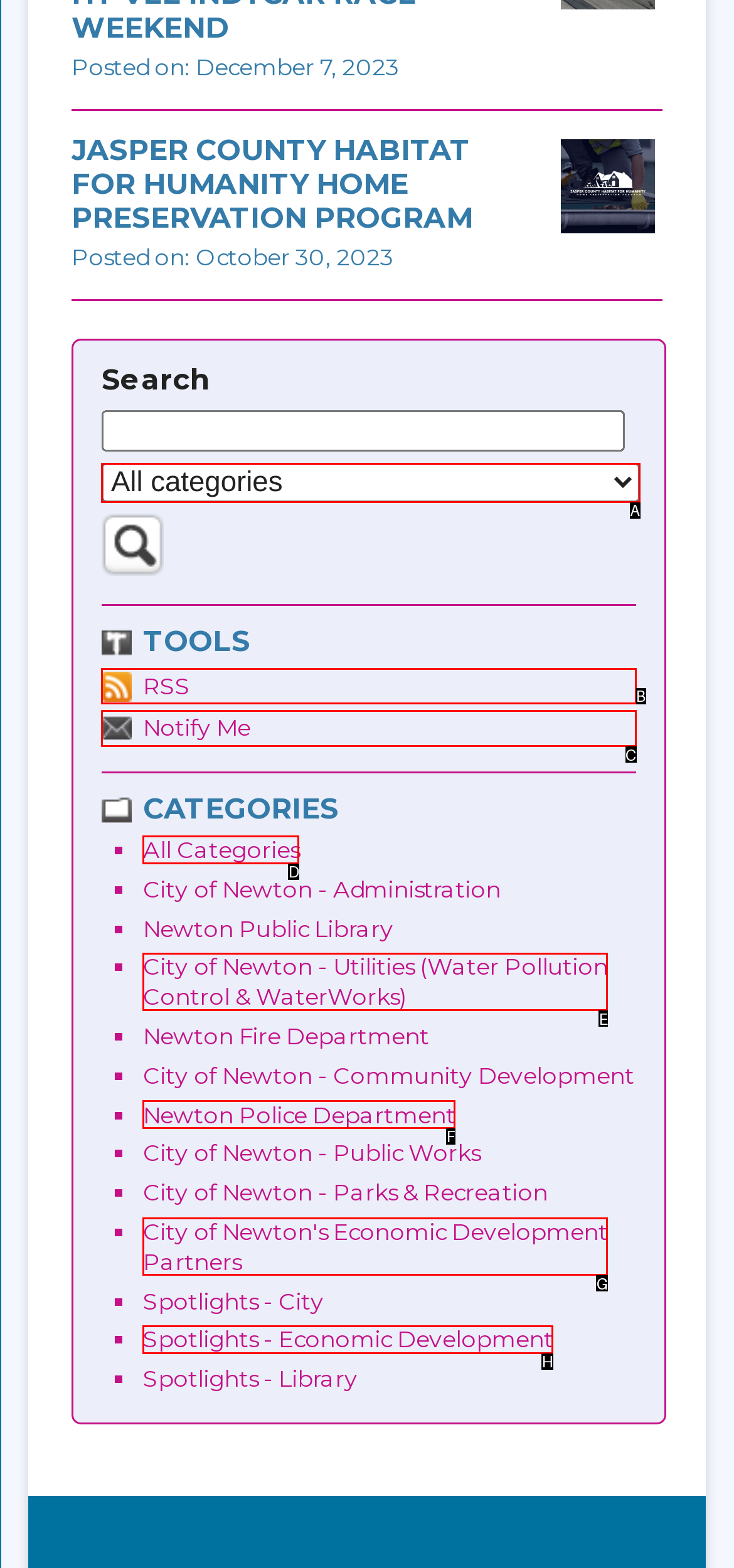Tell me which one HTML element I should click to complete the following task: Subscribe to the 'RSS' feed Answer with the option's letter from the given choices directly.

B